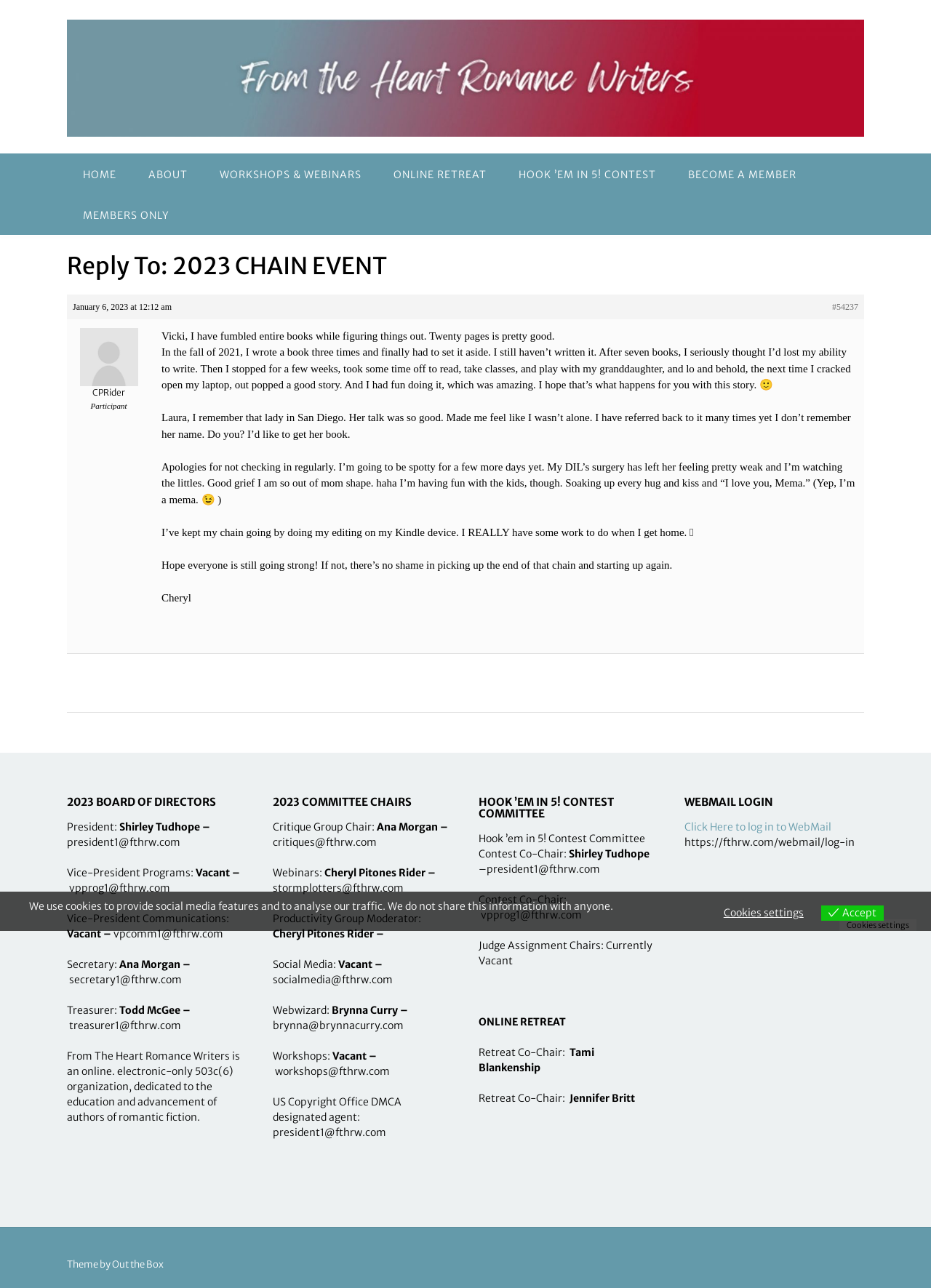Could you find the bounding box coordinates of the clickable area to complete this instruction: "Click HOME"?

[0.072, 0.119, 0.142, 0.151]